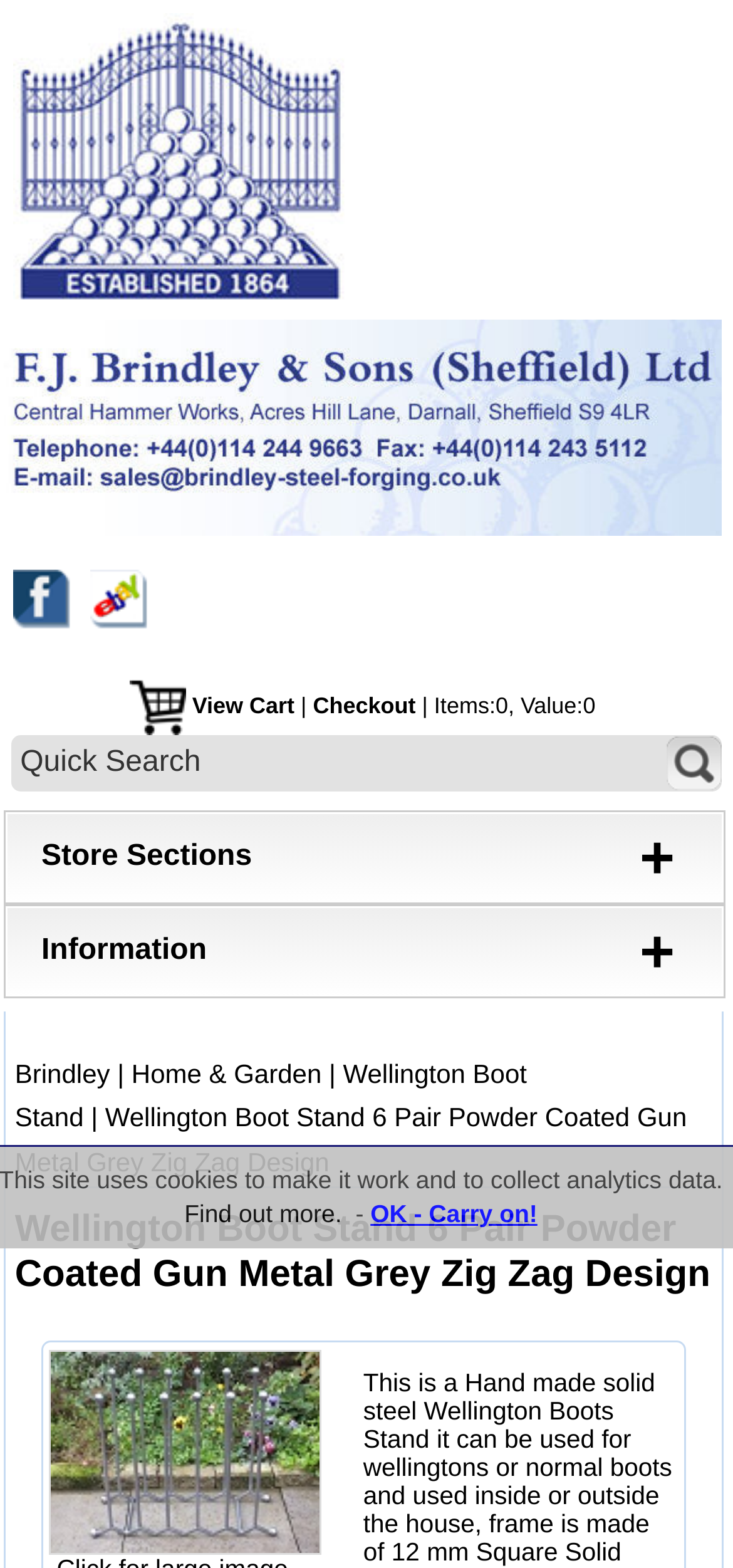Based on what you see in the screenshot, provide a thorough answer to this question: What is the shape of the Wellington Boot Stand design?

I found the answer by looking at the product name 'Wellington Boot Stand 6 Pair Powder Coated Gun Metal Grey Zig Zag Design' which is displayed as a heading on the webpage.